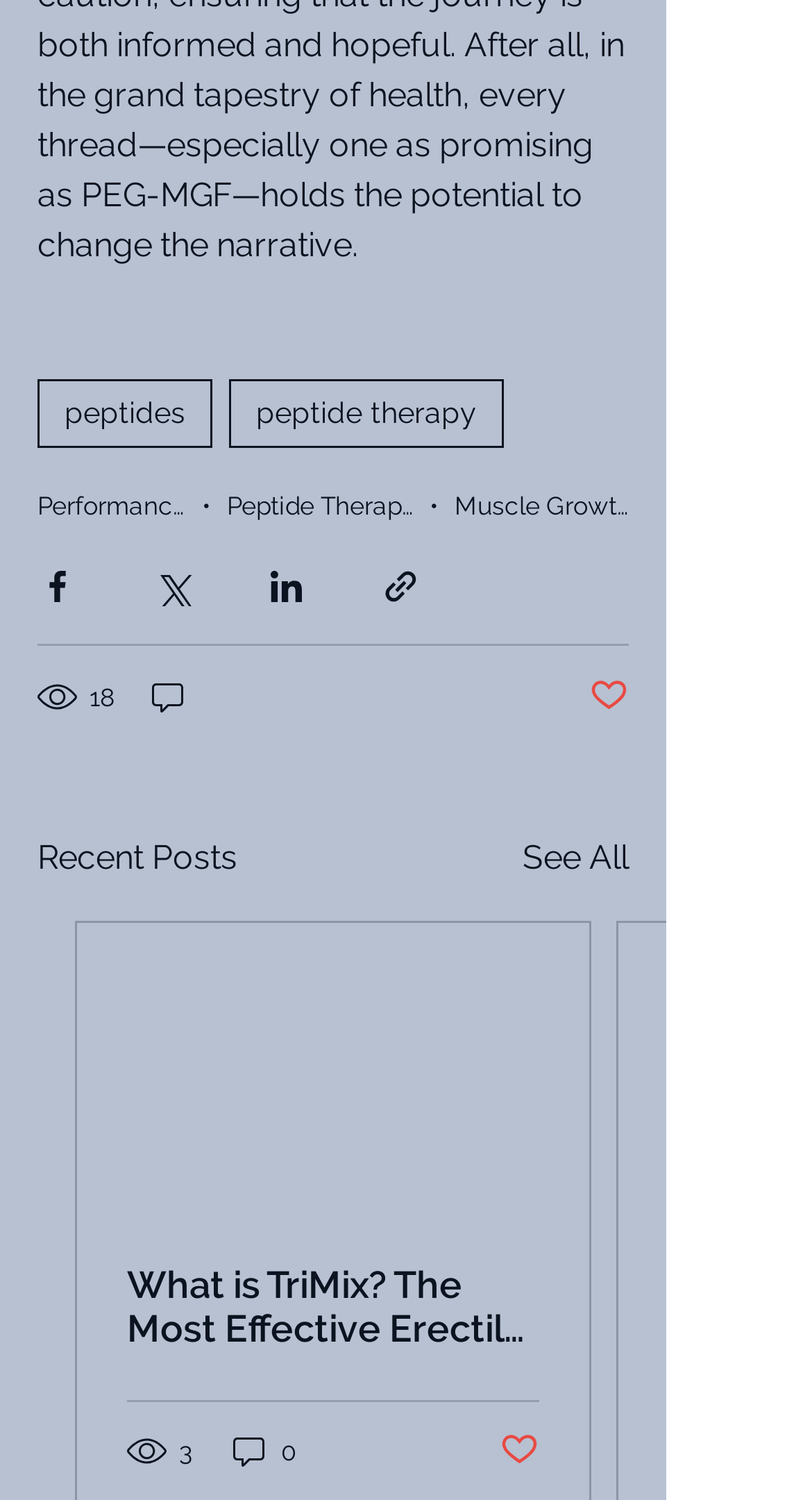Please provide the bounding box coordinates for the element that needs to be clicked to perform the instruction: "View 'Recent Posts'". The coordinates must consist of four float numbers between 0 and 1, formatted as [left, top, right, bottom].

[0.046, 0.556, 0.292, 0.589]